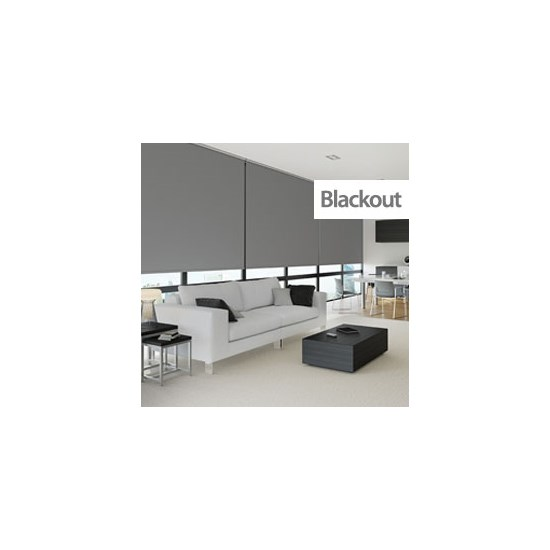Answer the question in a single word or phrase:
What is the color of the coffee table?

black